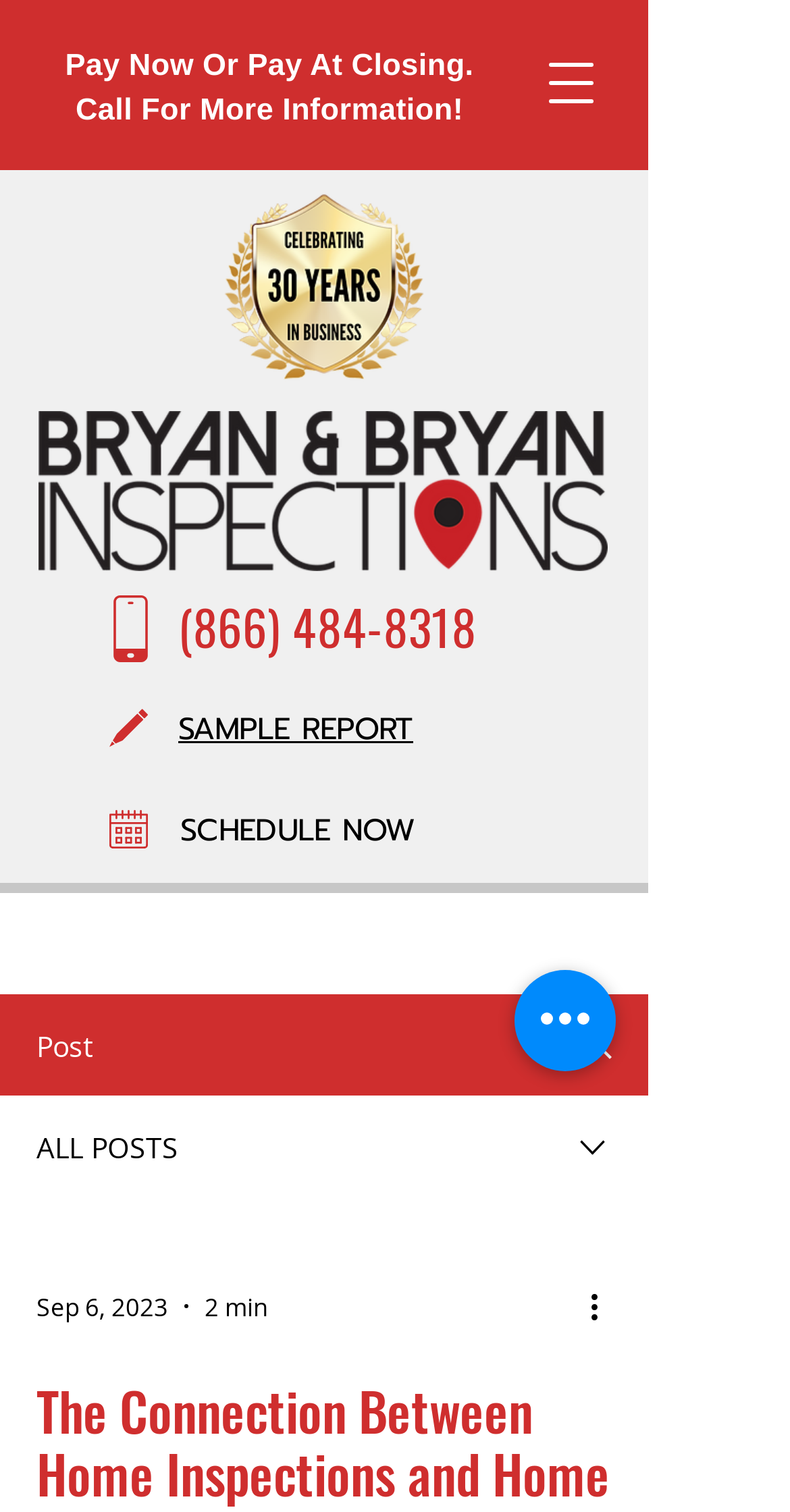Using a single word or phrase, answer the following question: 
What is the topic of the 'SAMPLE REPORT' link?

Home inspection report